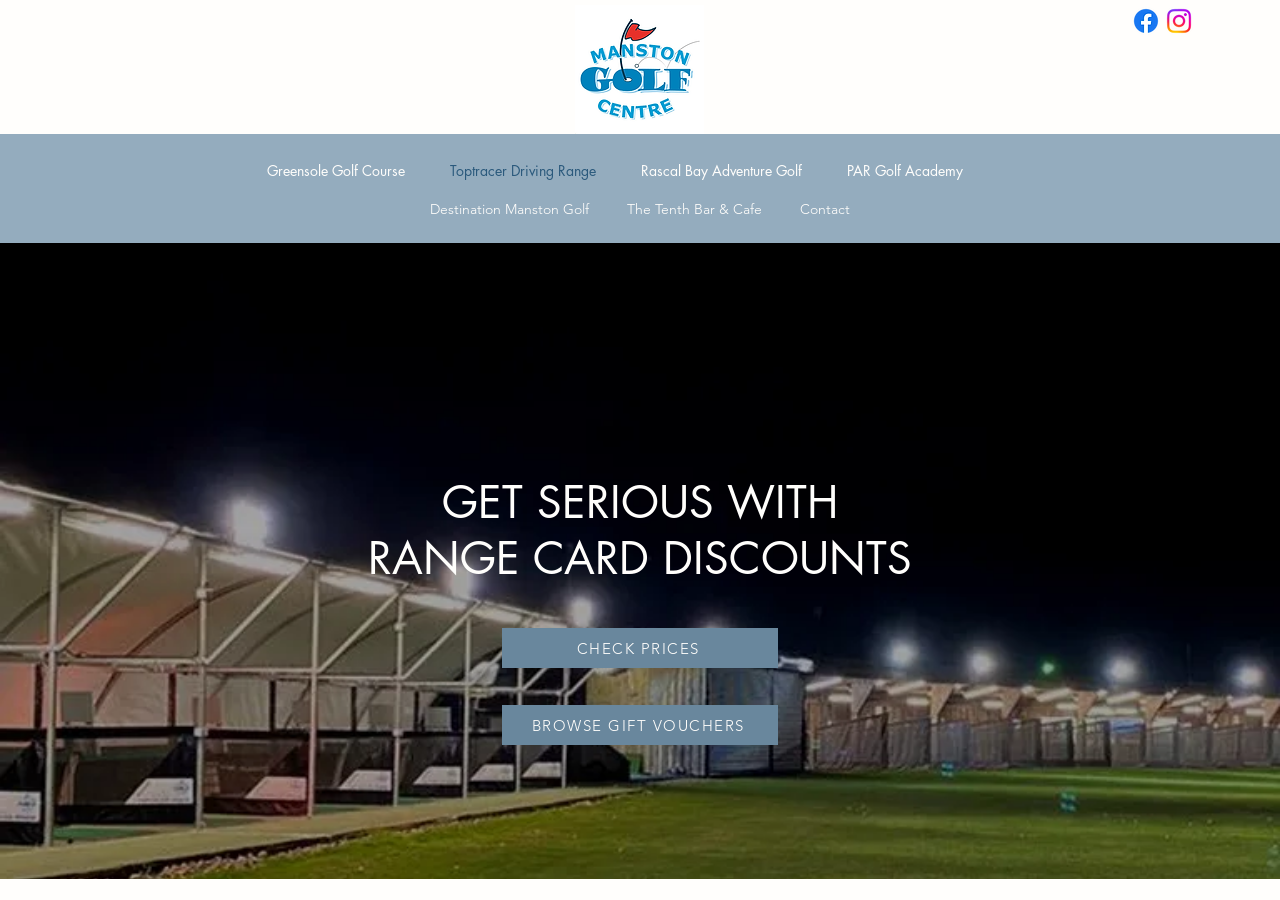Determine the bounding box coordinates for the UI element with the following description: "CHECK PRICES". The coordinates should be four float numbers between 0 and 1, represented as [left, top, right, bottom].

[0.392, 0.698, 0.608, 0.742]